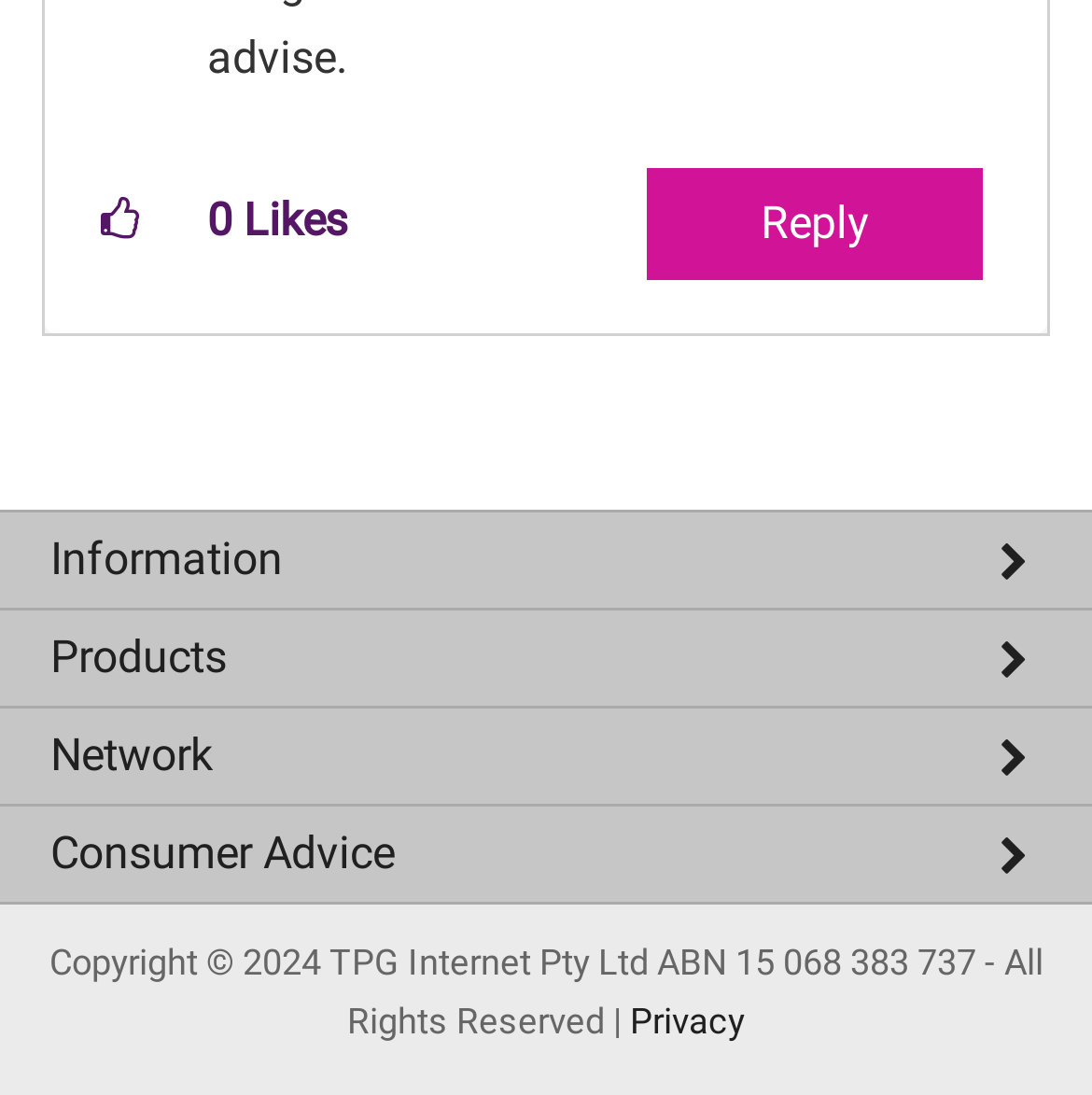Please determine the bounding box coordinates for the element that should be clicked to follow these instructions: "Reply to this post".

[0.592, 0.152, 0.9, 0.255]